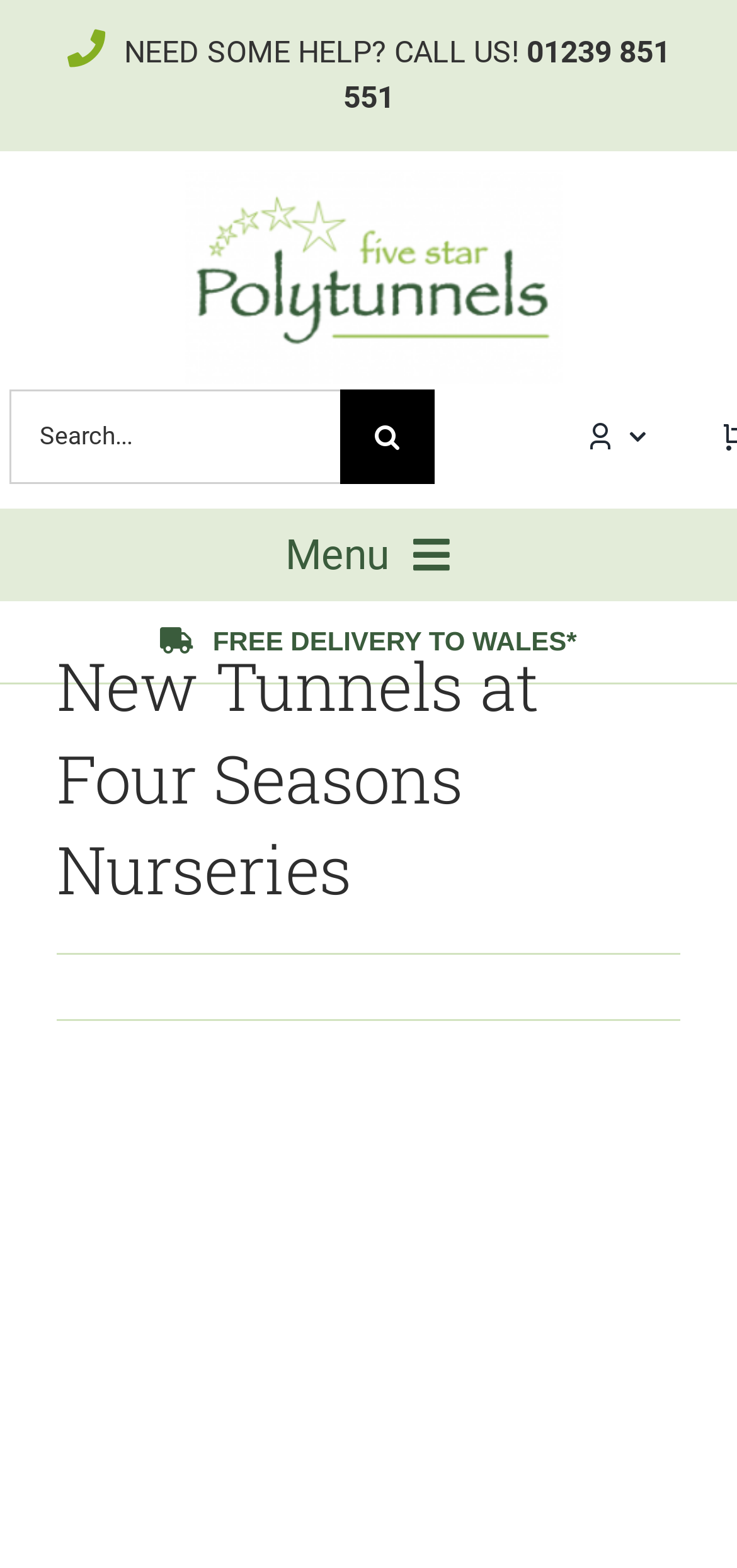Please determine the bounding box coordinates for the UI element described as: "FREE Delivery to Wales*".

[0.143, 0.383, 0.857, 0.435]